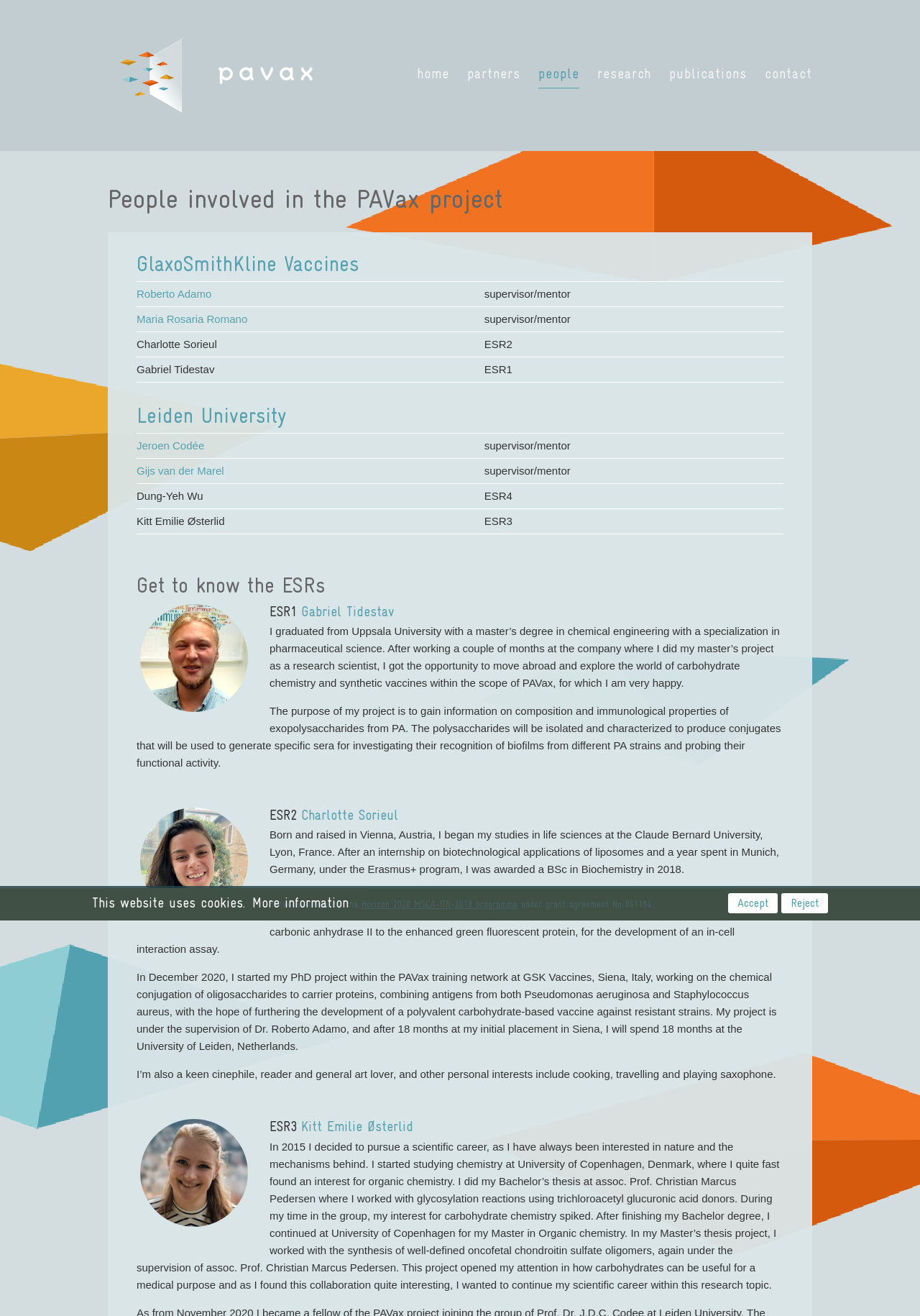Reply to the question with a single word or phrase:
How many links are in the top navigation bar?

6